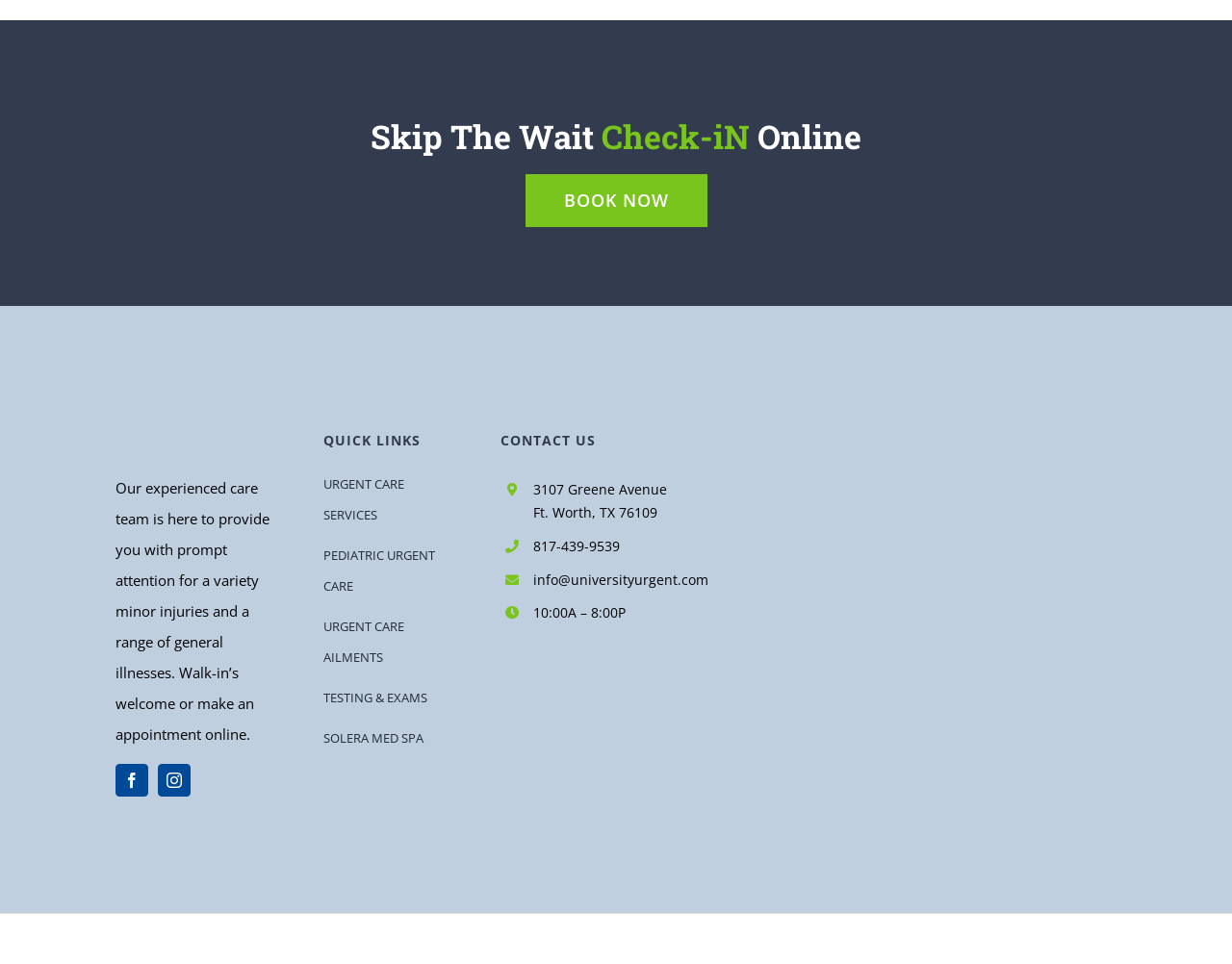Determine the bounding box coordinates of the clickable element to achieve the following action: 'Get the contact address'. Provide the coordinates as four float values between 0 and 1, formatted as [left, top, right, bottom].

[0.433, 0.498, 0.541, 0.517]